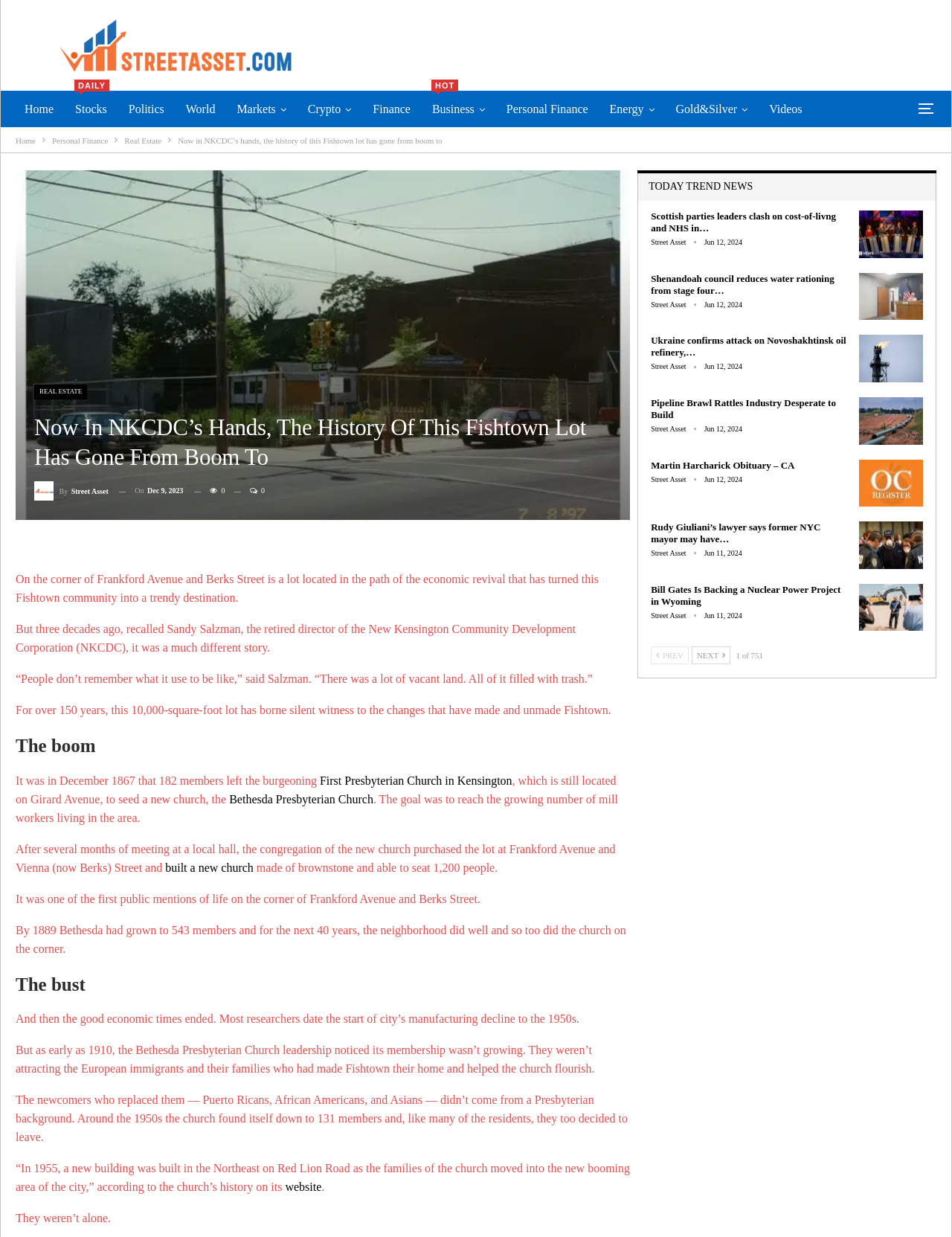Identify and extract the main heading from the webpage.

Now In NKCDC’s Hands, The History Of This Fishtown Lot Has Gone From Boom To